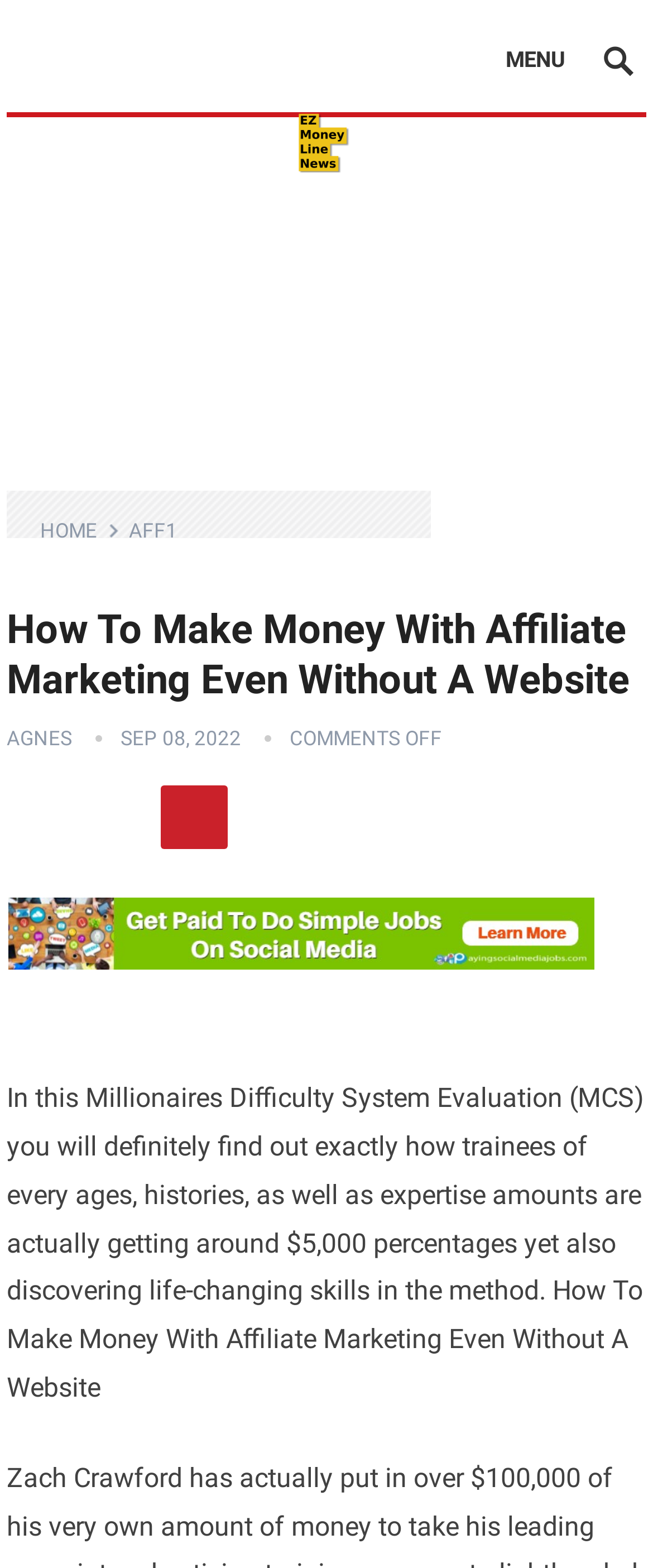Analyze the image and answer the question with as much detail as possible: 
What is the date mentioned on the webpage?

The date 'SEP 08, 2022' is mentioned on the webpage, which can be found in the StaticText element with bounding box coordinates [0.184, 0.463, 0.369, 0.478].